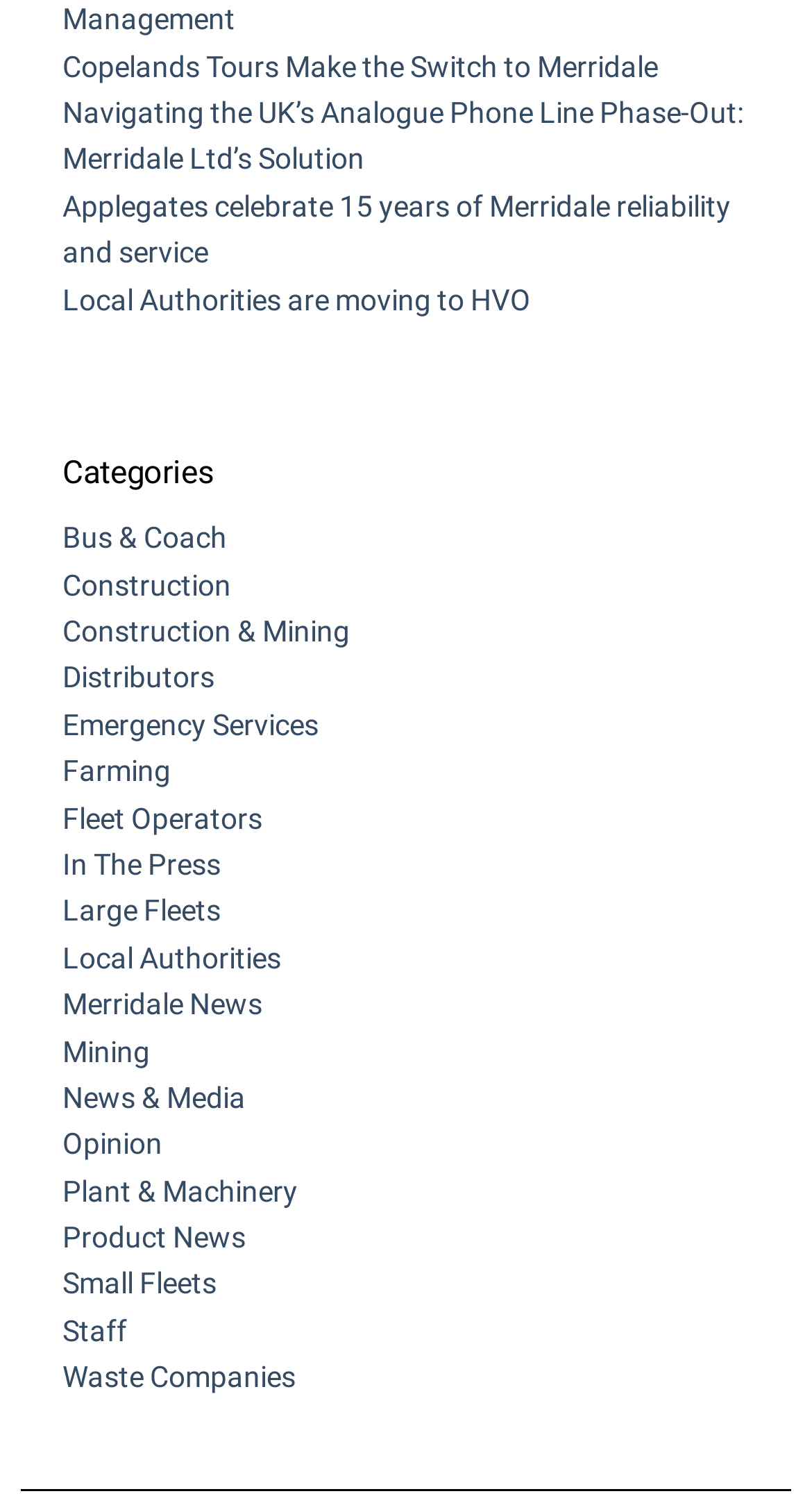Locate the bounding box for the described UI element: "Opinion". Ensure the coordinates are four float numbers between 0 and 1, formatted as [left, top, right, bottom].

[0.077, 0.754, 0.2, 0.776]